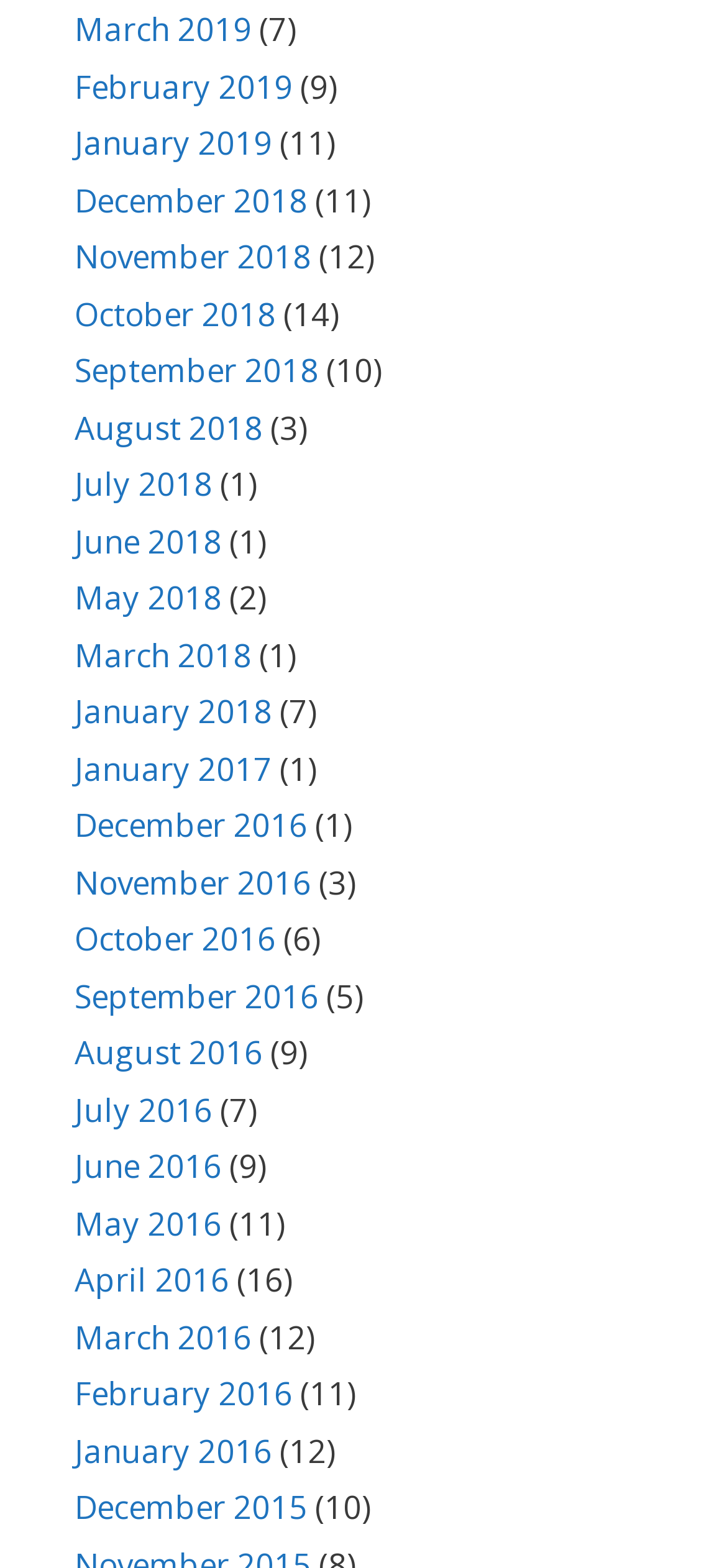Please locate the bounding box coordinates of the element's region that needs to be clicked to follow the instruction: "View May 2016". The bounding box coordinates should be provided as four float numbers between 0 and 1, i.e., [left, top, right, bottom].

[0.103, 0.767, 0.305, 0.794]